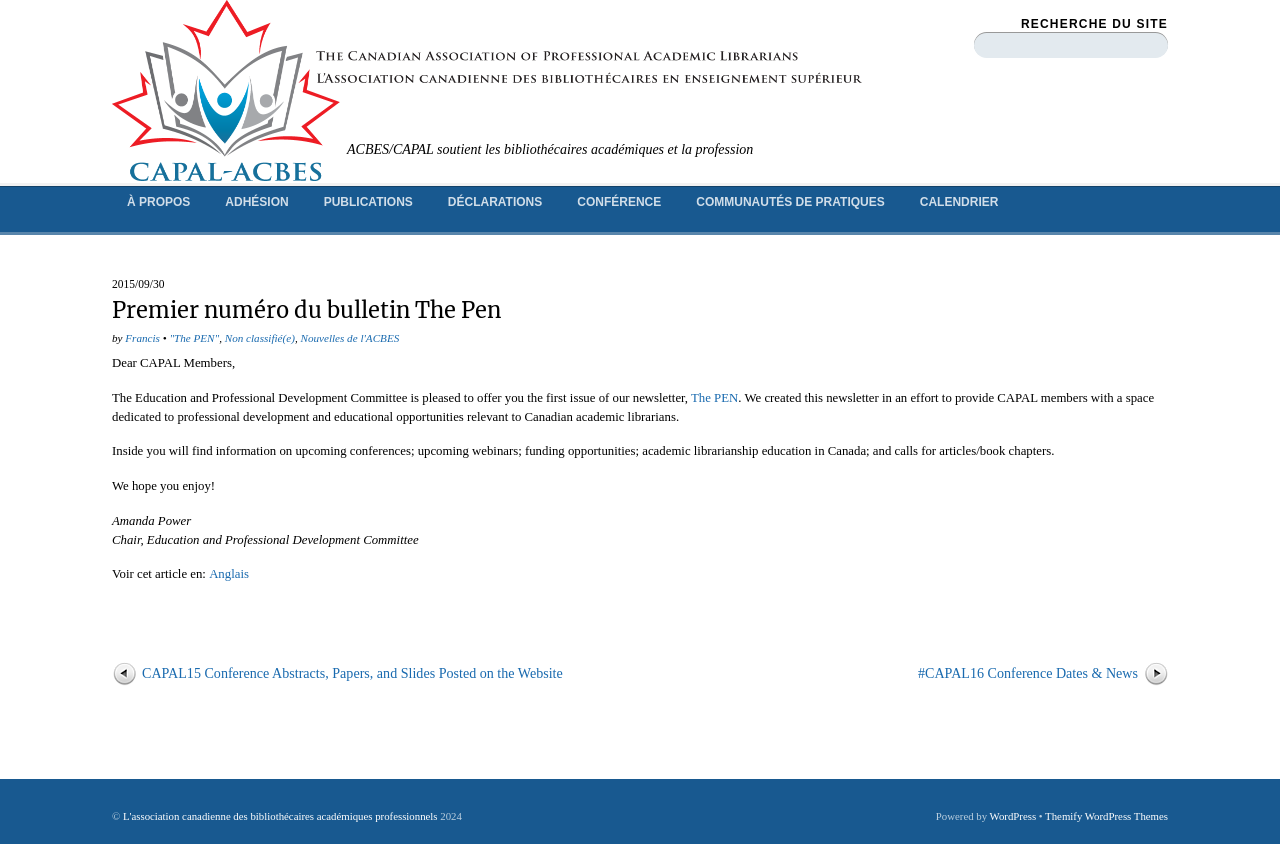Find and provide the bounding box coordinates for the UI element described with: "parent_node: Comment name="comment"".

None